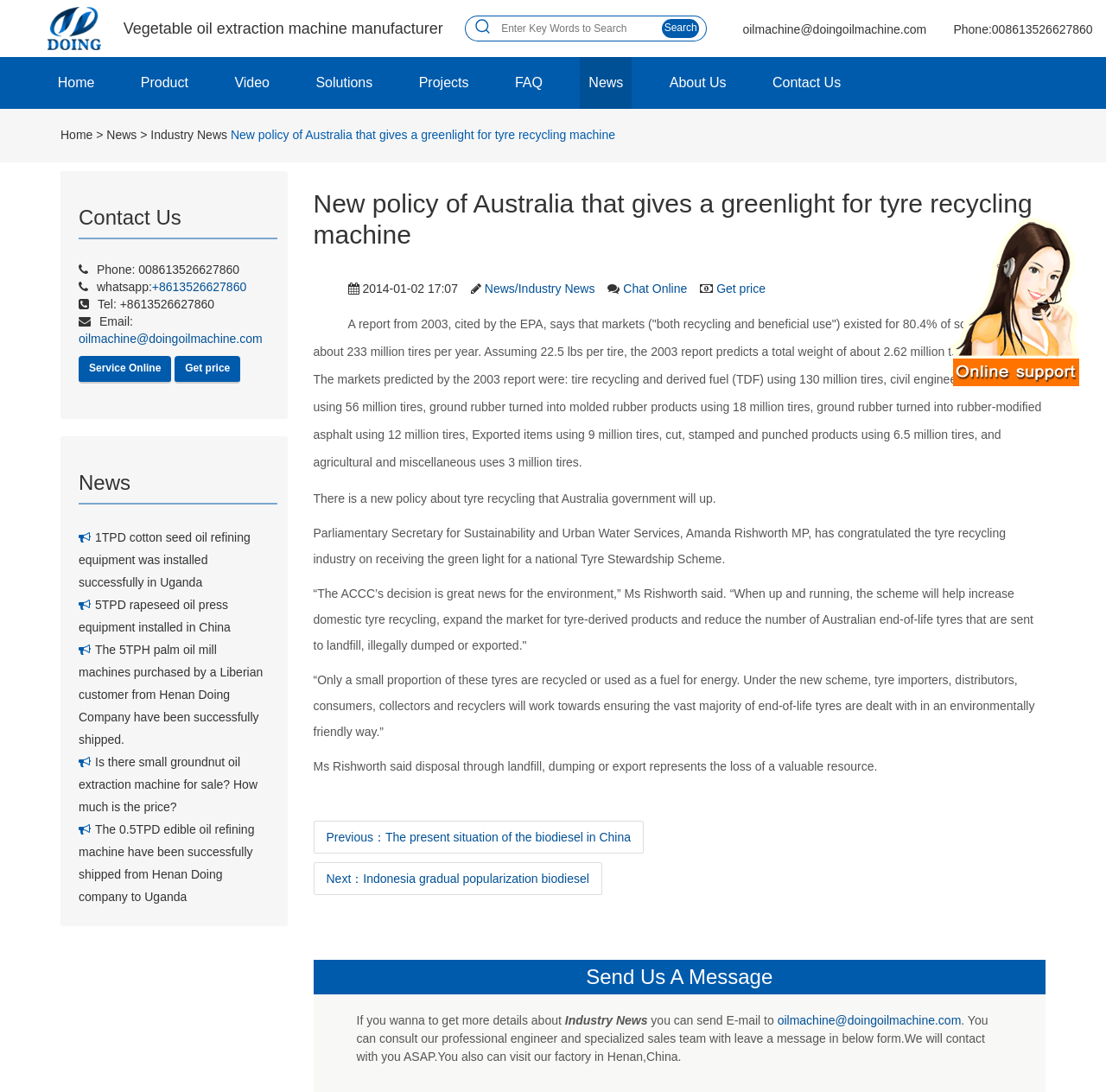What is the purpose of the tyre recycling scheme?
Provide a fully detailed and comprehensive answer to the question.

The purpose of the tyre recycling scheme is to ensure environmentally friendly disposal of end-of-life tyres, as indicated by the quote from Ms Rishworth saying that the scheme will help increase domestic tyre recycling and reduce the number of tyres sent to landfill, illegally dumped or exported.